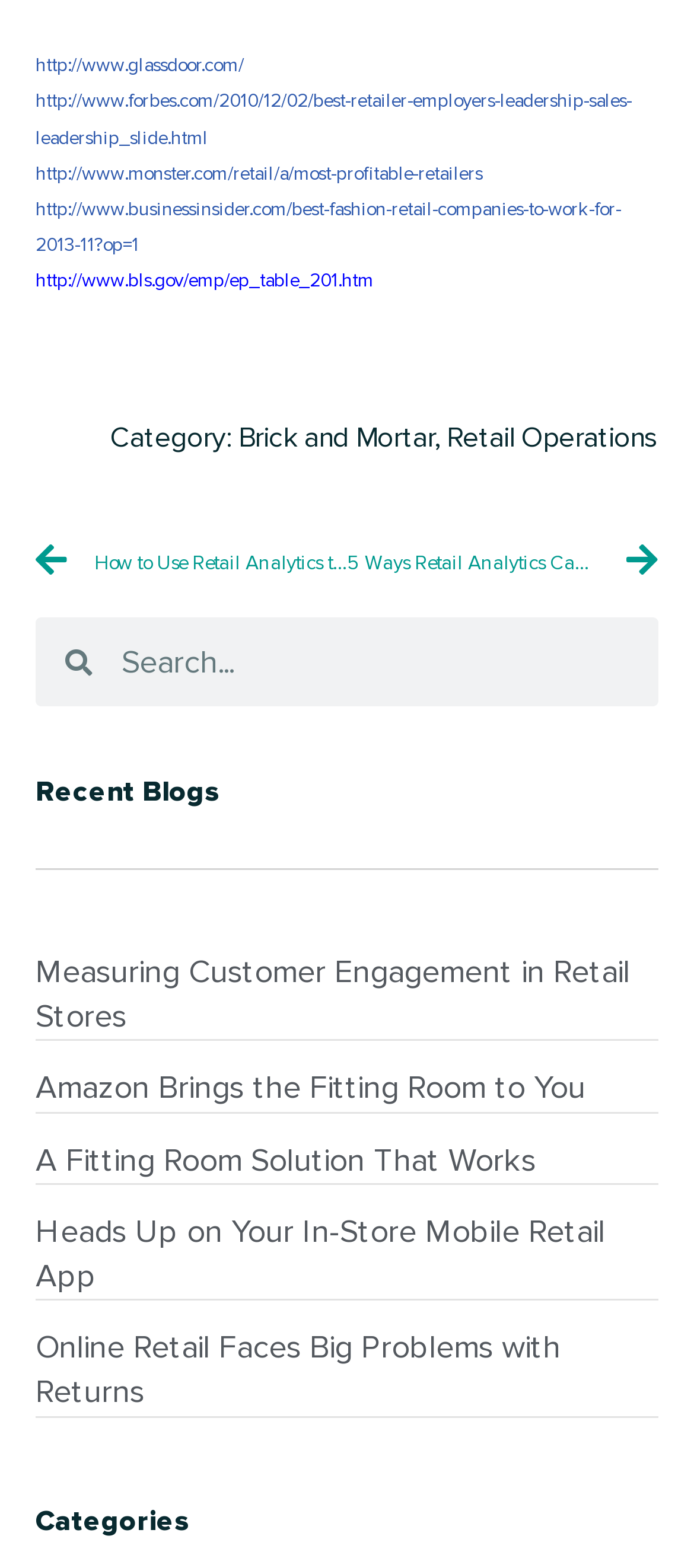What categories are listed on this webpage?
Carefully analyze the image and provide a thorough answer to the question.

I can see that there are two categories listed on the webpage, which are 'Brick and Mortar' and 'Retail Operations'. These categories are listed next to the 'Category:' label, which suggests that they are related to the content of the webpage.